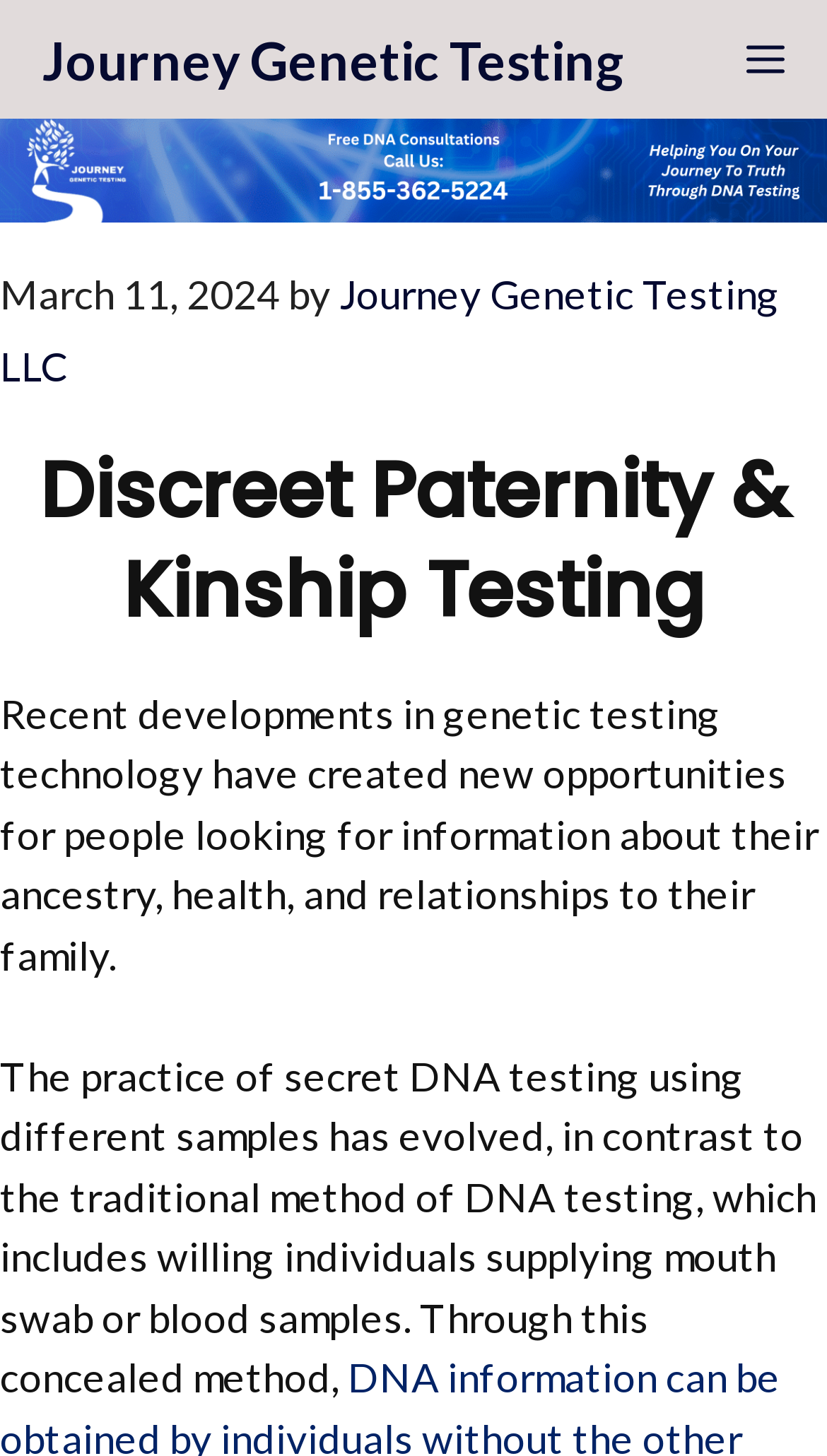Determine the main heading of the webpage and generate its text.

Discreet Paternity & Kinship Testing